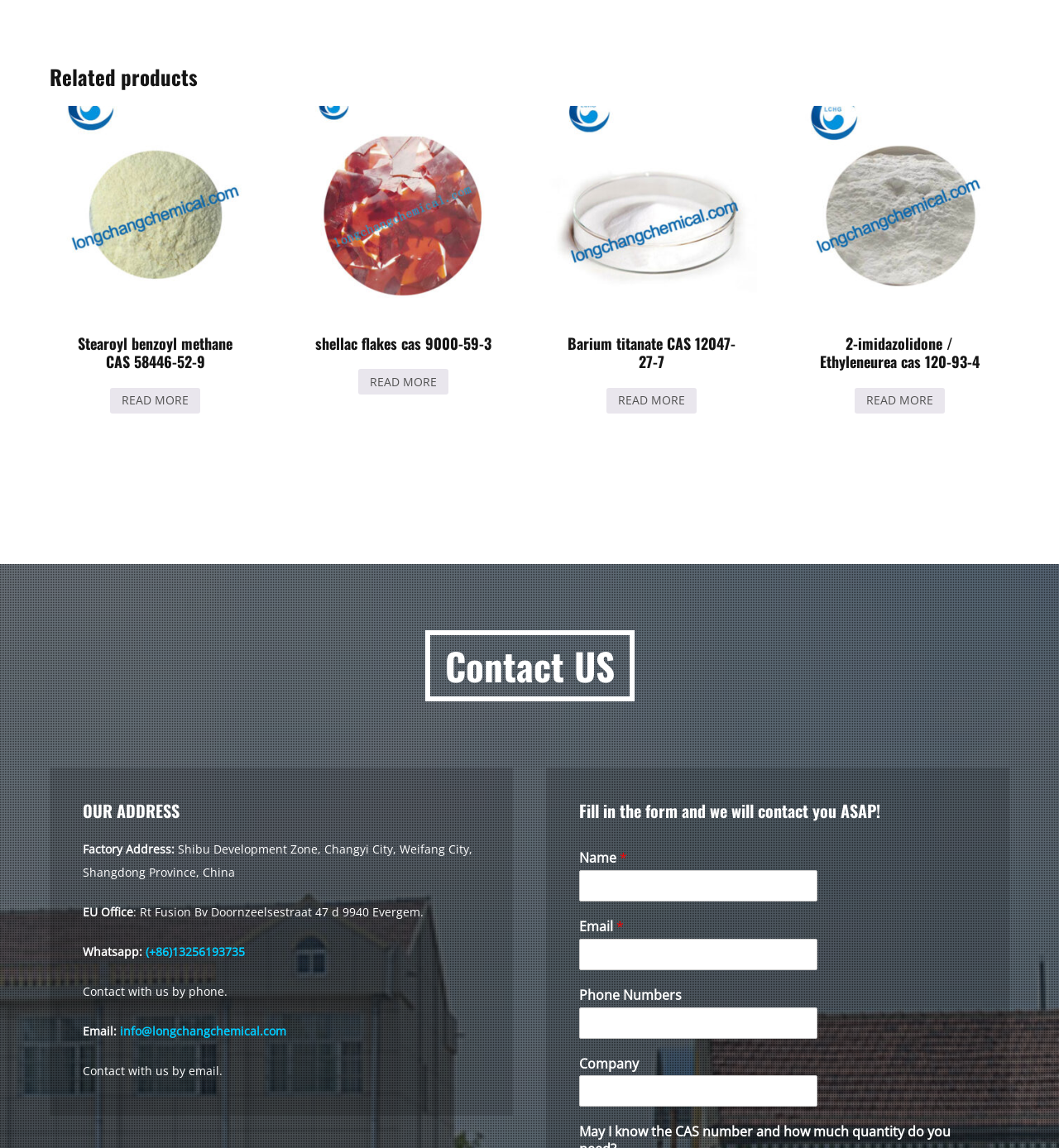How many 'Read more' links are there on the page?
Please provide a comprehensive answer based on the information in the image.

I counted the number of 'Read more' links on the page by looking at the links with the text 'READ MORE' and found that there are four of them, each corresponding to a different product.